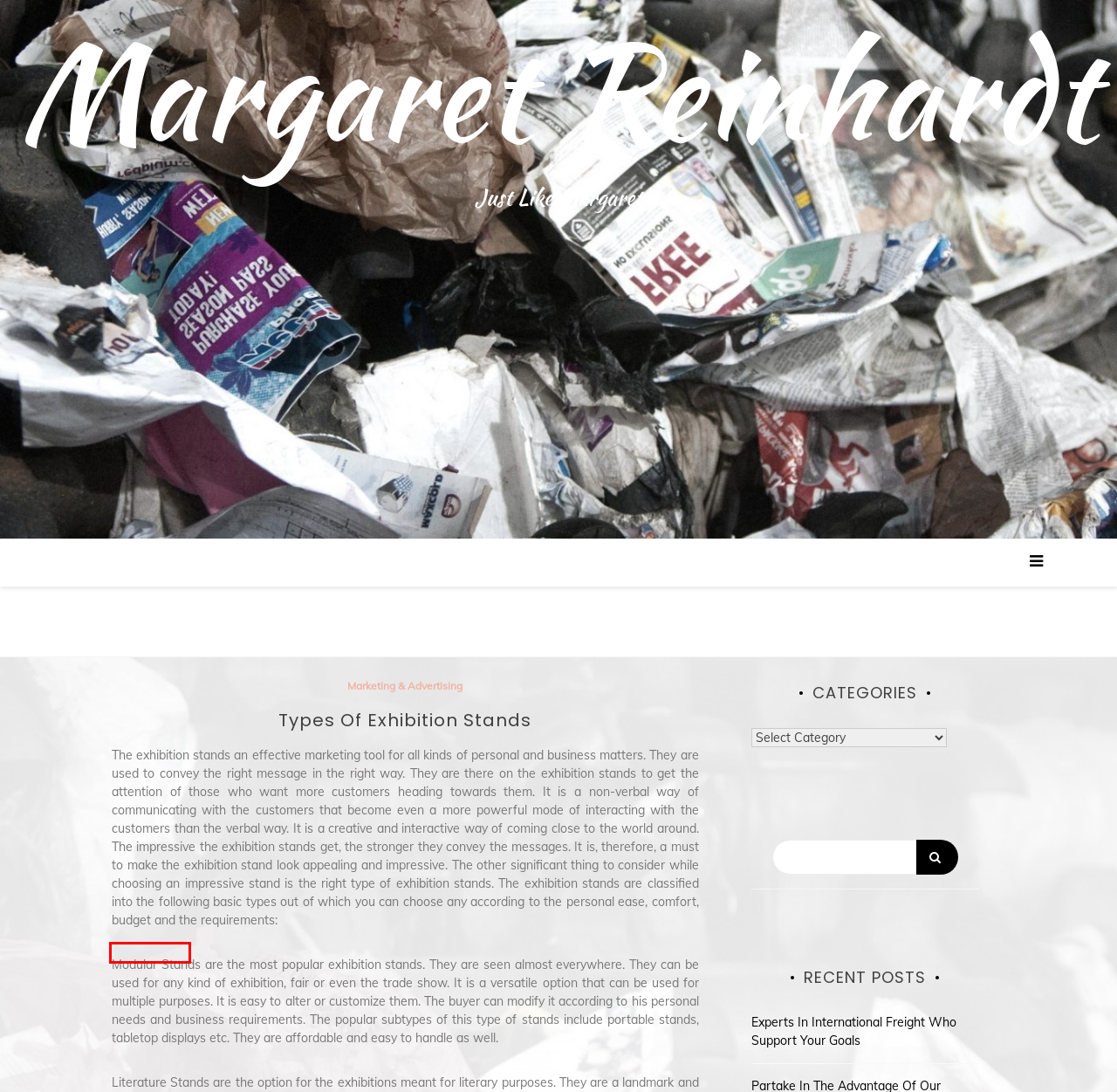Given a screenshot of a webpage with a red bounding box around an element, choose the most appropriate webpage description for the new page displayed after clicking the element within the bounding box. Here are the candidates:
A. The Most Important Things To Keep In Mind About Landscaping A Garden – Margaret Reinhardt
B. Experts In International Freight Who Support Your Goals – Margaret Reinhardt
C. Precautionary Measures For Mining Security – Margaret Reinhardt
D. Importance Of Environment Law Firms – Margaret Reinhardt
E. Marketing & Advertising – Margaret Reinhardt
F. Partake In The Advantage Of Our Excellent Wedding Packages – Margaret Reinhardt
G. Hire A Dedicated Team Of Experts For Line Marking Services – Margaret Reinhardt
H. October 2019 – Margaret Reinhardt

A